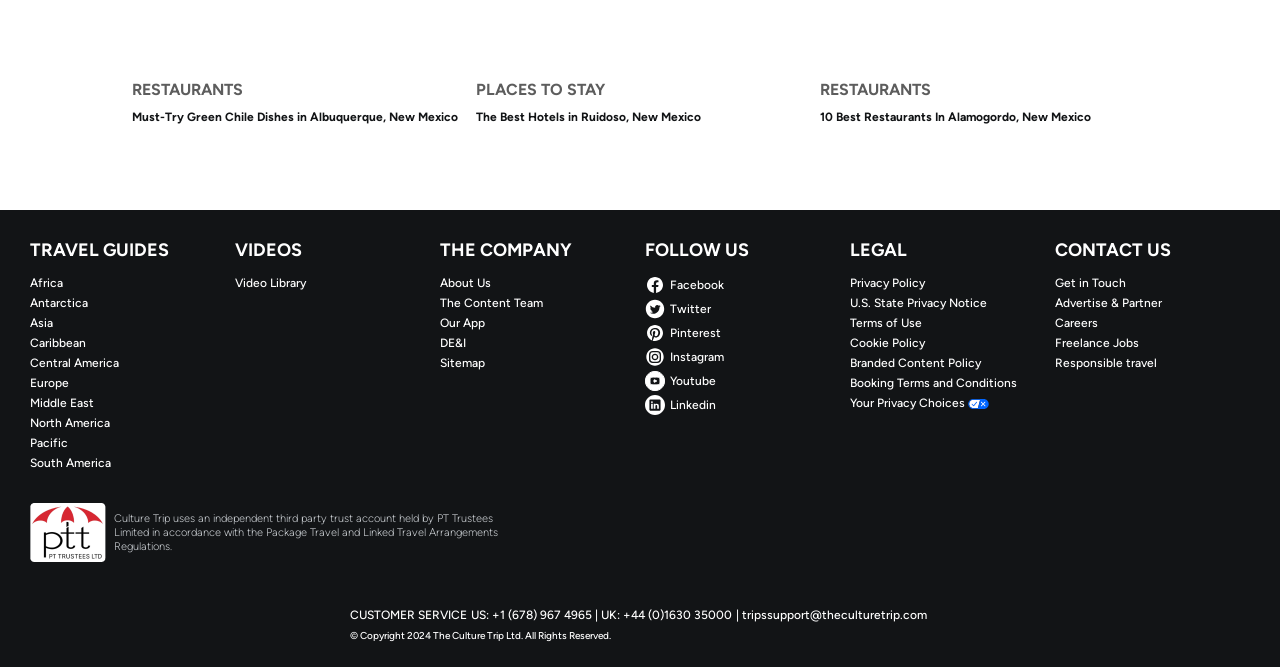How many continents are listed under 'TRAVEL GUIDES'?
Please look at the screenshot and answer in one word or a short phrase.

7